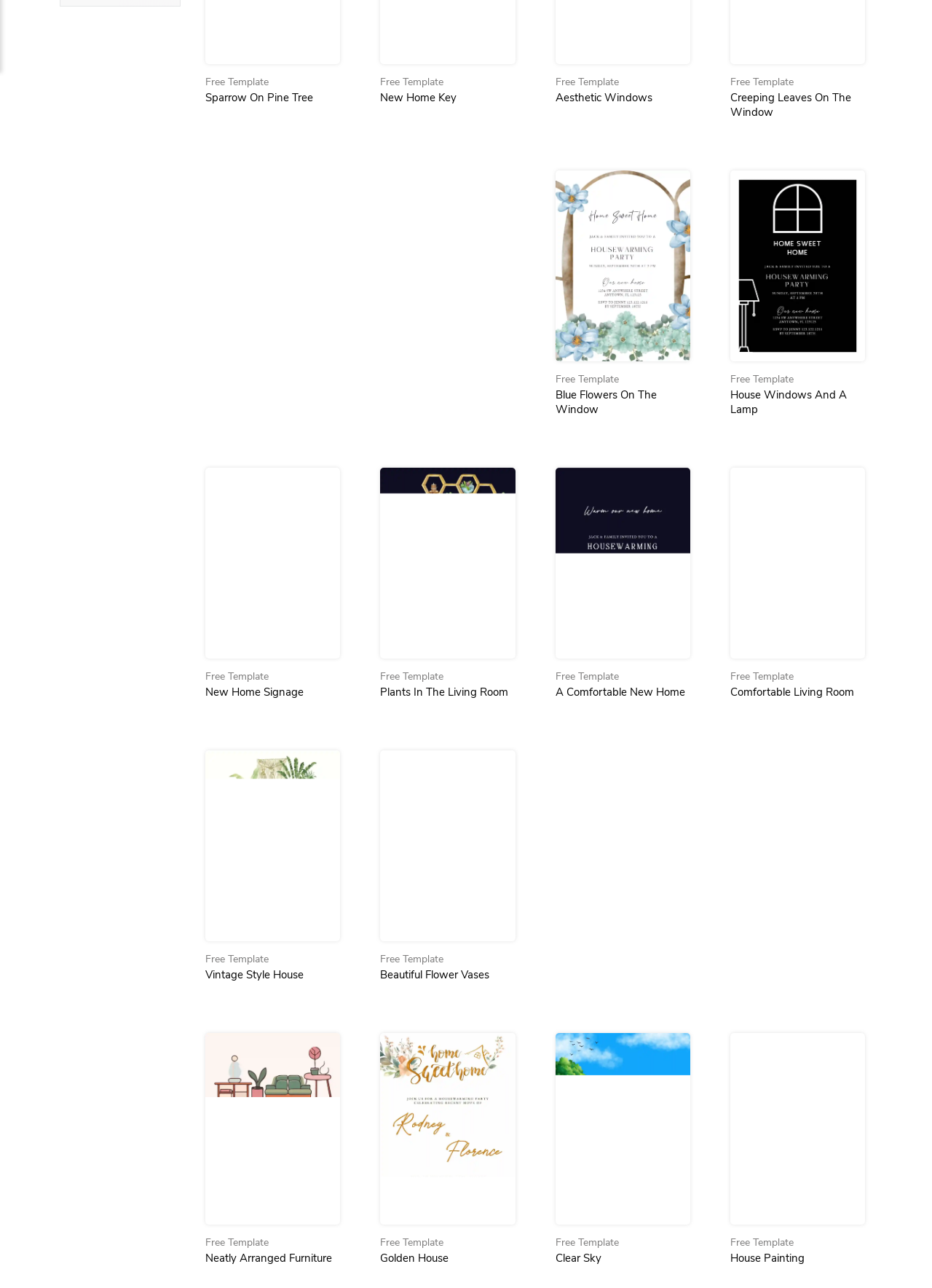Provide the bounding box coordinates for the area that should be clicked to complete the instruction: "View the 'Blue Flowers On The Window' image".

[0.596, 0.132, 0.74, 0.281]